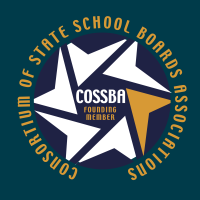What does the emblem symbolize?
Can you provide a detailed and comprehensive answer to the question?

The caption states that the emblem symbolizes association membership and ongoing advocacy for educational governance at the state level, indicating the organization's purpose and goals.